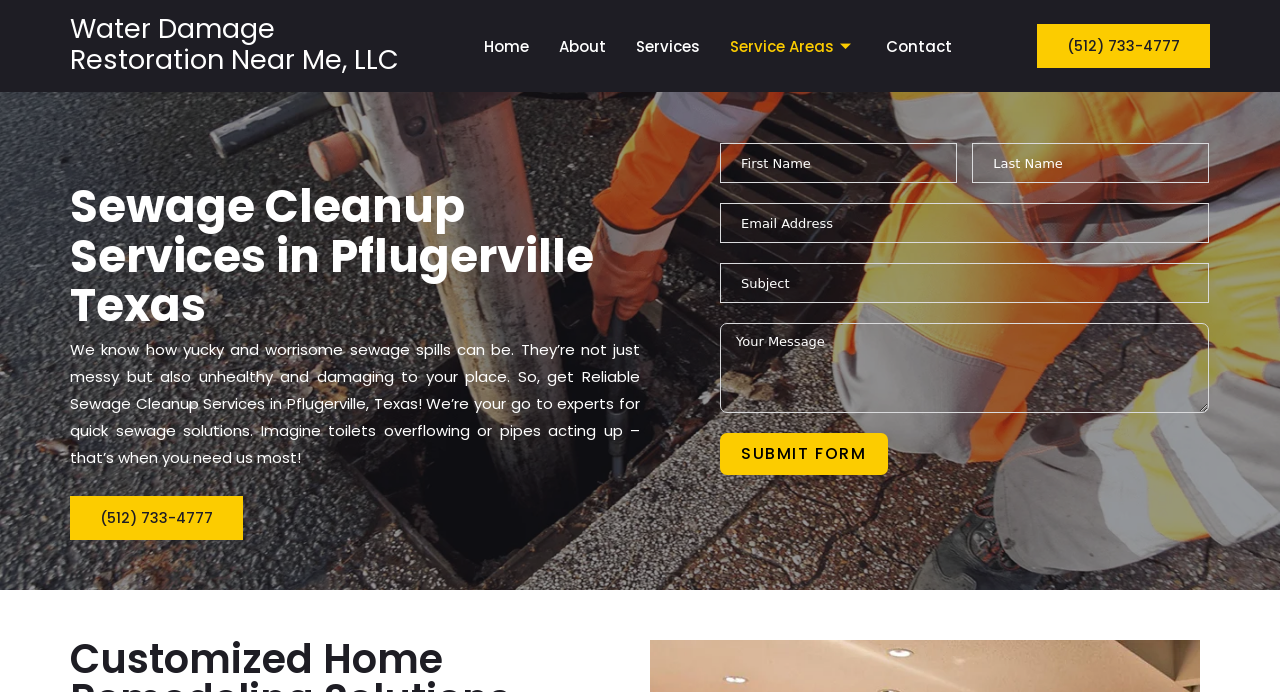Please determine the bounding box coordinates of the area that needs to be clicked to complete this task: 'Get a quote by clicking the phone number'. The coordinates must be four float numbers between 0 and 1, formatted as [left, top, right, bottom].

[0.055, 0.717, 0.19, 0.78]